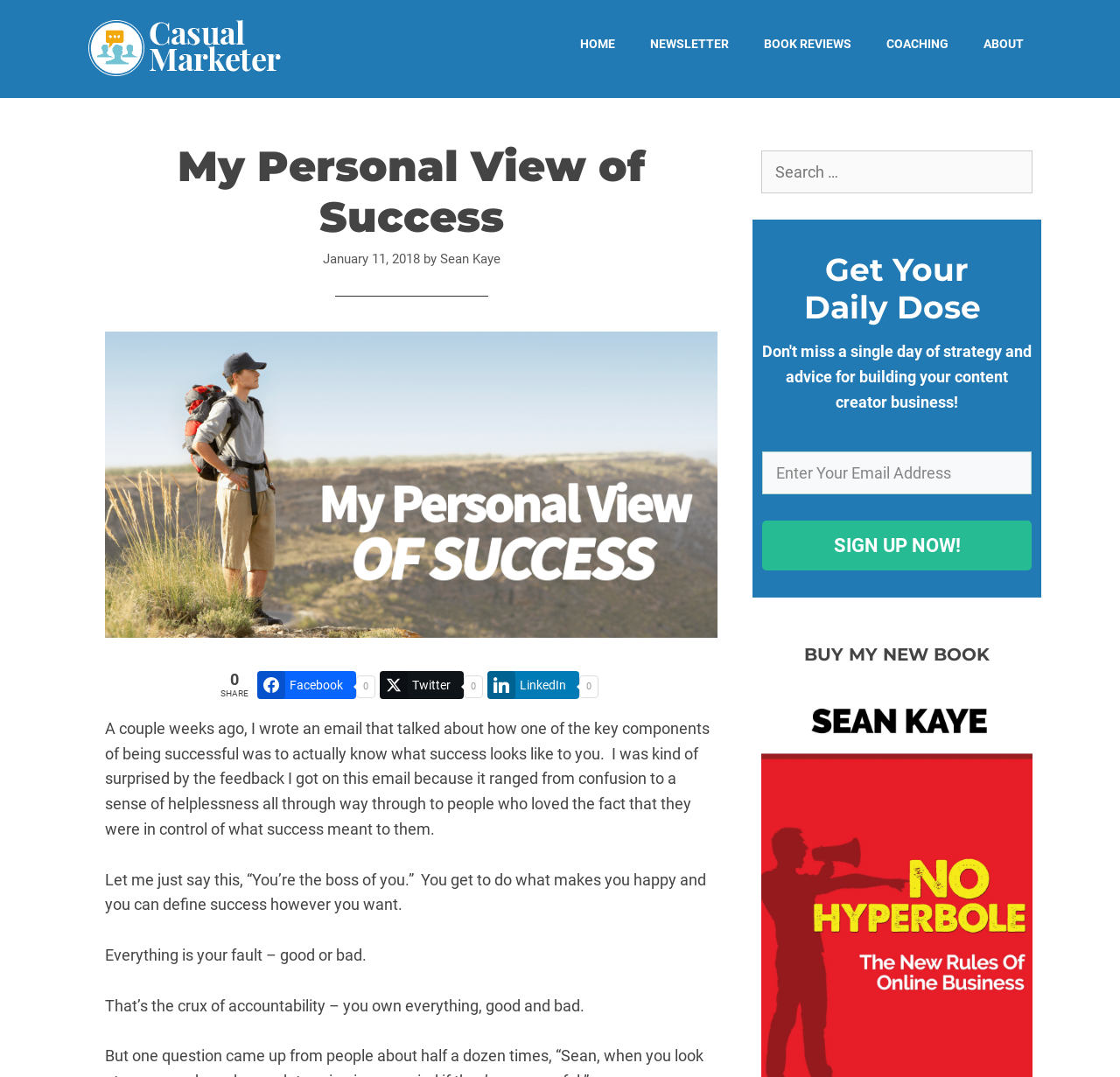Using the provided description: "name="email" placeholder="Enter Your Email Address"", find the bounding box coordinates of the corresponding UI element. The output should be four float numbers between 0 and 1, in the format [left, top, right, bottom].

[0.68, 0.419, 0.921, 0.459]